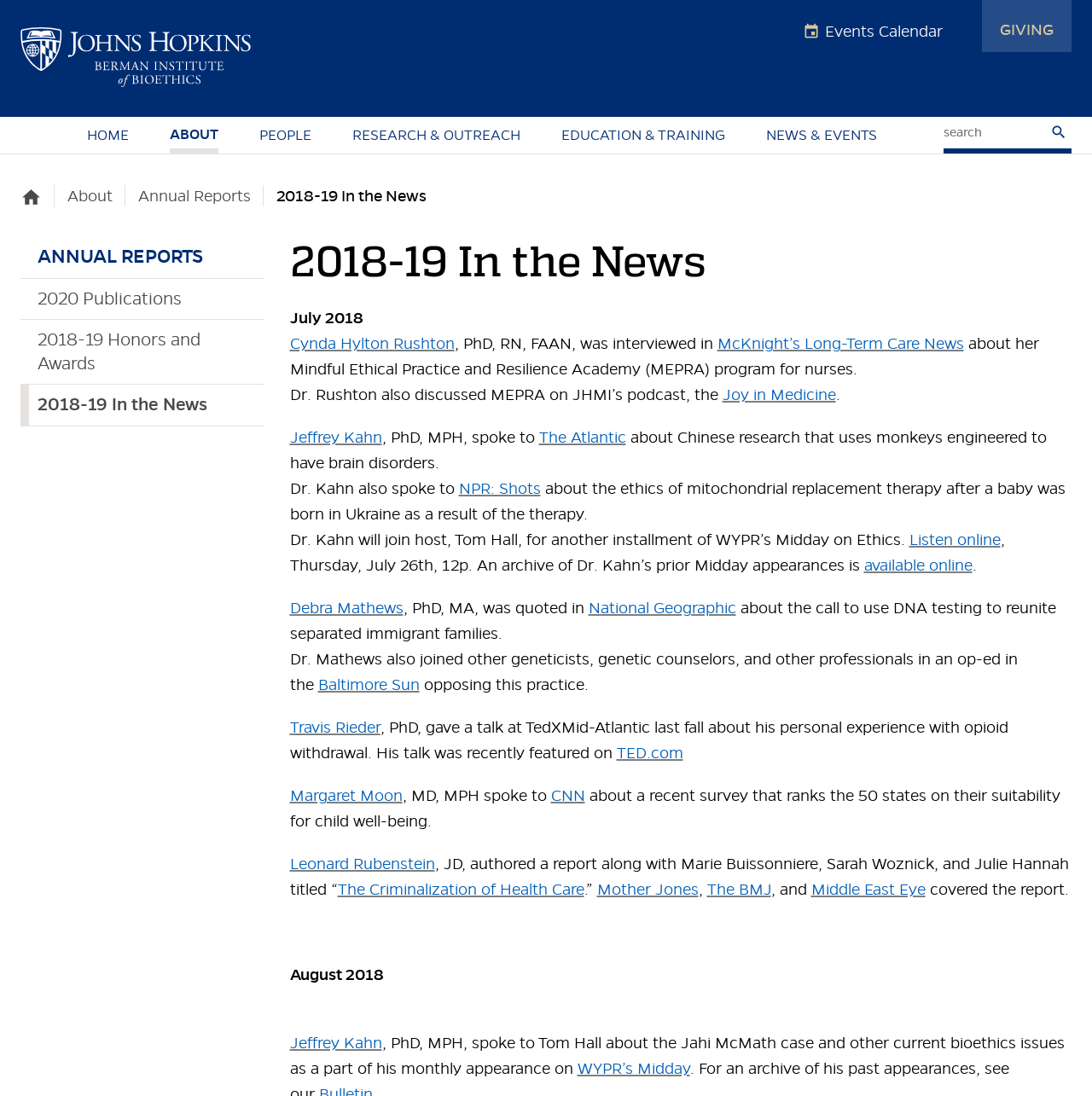From the webpage screenshot, identify the region described by CNN. Provide the bounding box coordinates as (top-left x, top-left y, bottom-right x, bottom-right y), with each value being a floating point number between 0 and 1.

[0.504, 0.717, 0.536, 0.735]